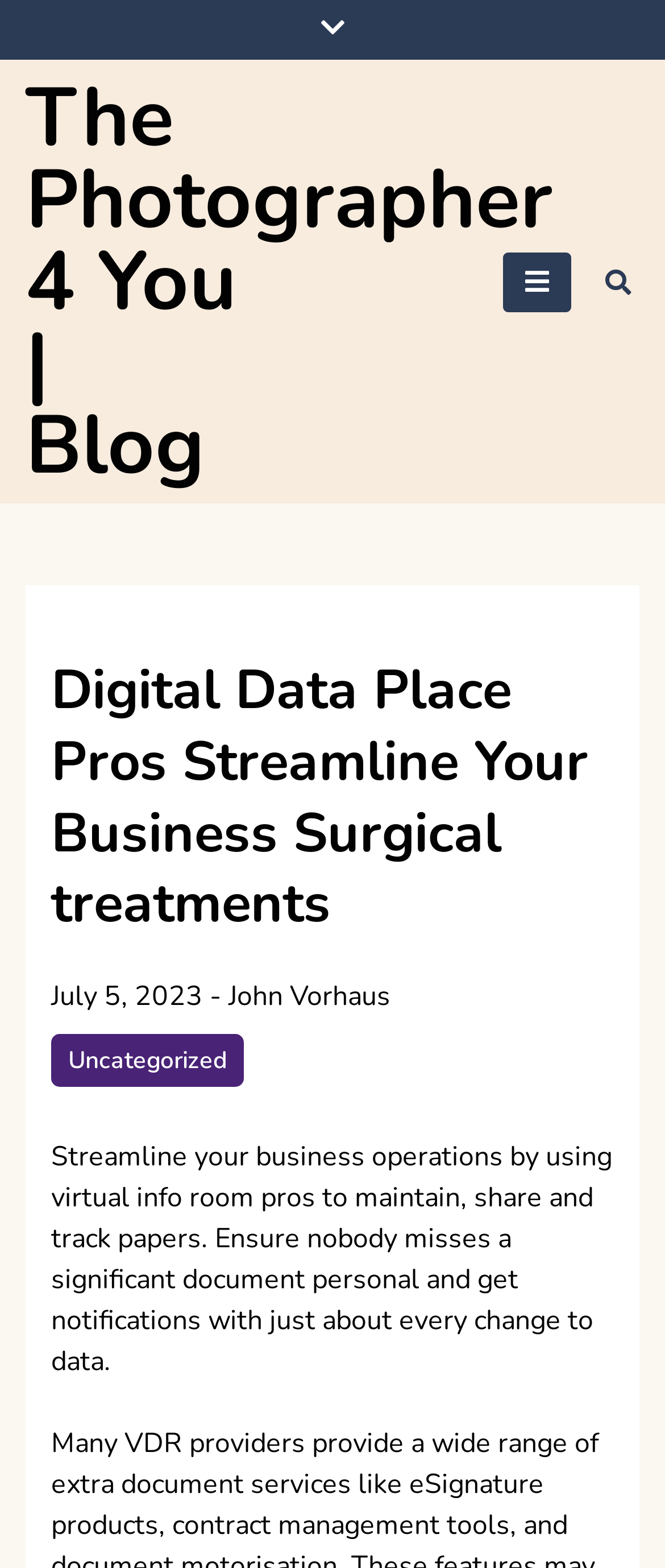What is the purpose of using virtual info room pros?
Provide a detailed answer to the question using information from the image.

I found the purpose of using virtual info room pros by reading the static text in the webpage, which mentions that virtual info room pros are used to maintain, share and track papers.